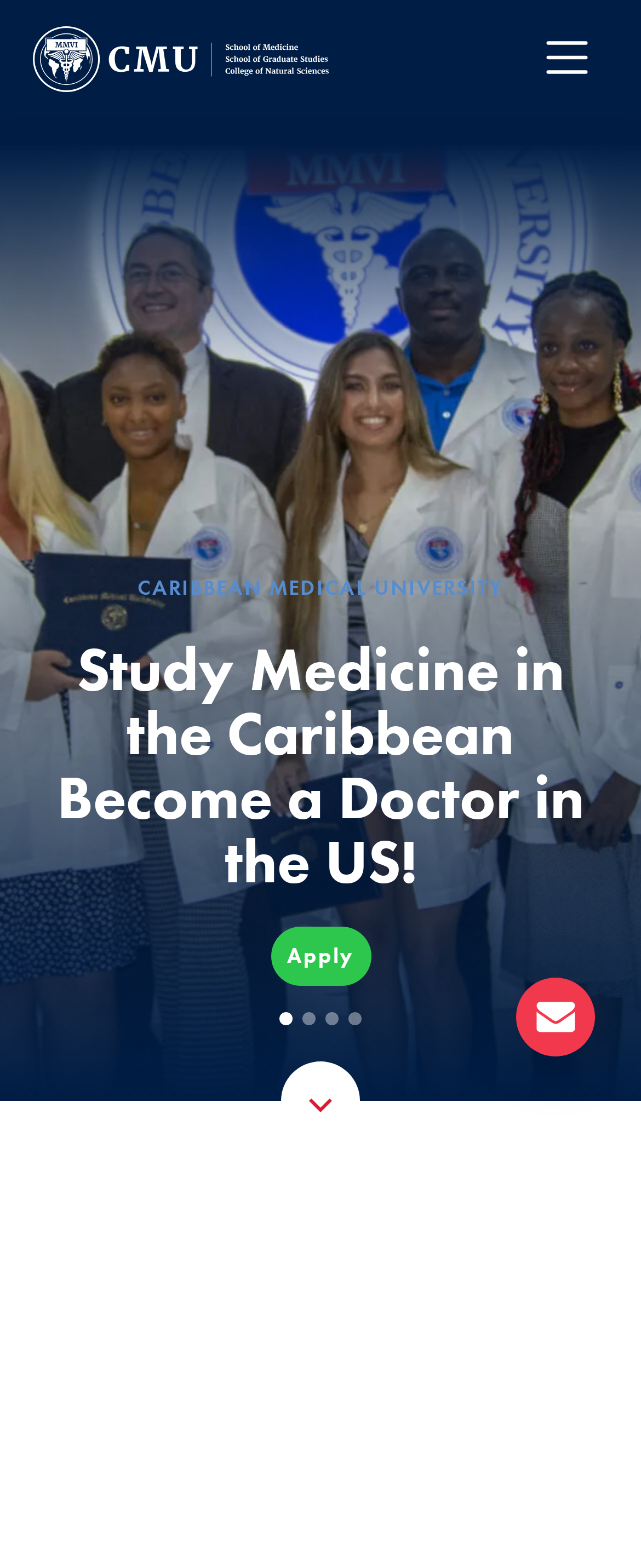Describe all visible elements and their arrangement on the webpage.

The webpage is about Caribbean Medical University, a top medical school in the Caribbean. At the top left, there is a link, and next to it, a button labeled "menu" with a popup menu. To the right of the button, there is an image. 

Below the top section, the university's name "CARIBBEAN MEDICAL UNIVERSITY" is prominently displayed in the middle of the page. 

Under the university's name, there is a heading that reads "Study Medicine in the Caribbean Become a Doctor in the US!" which spans almost the entire width of the page. Below the heading, there is a call-to-action link "Apply" positioned at the top right.

The main content of the page is a carousel region that occupies most of the page's width and height. Within the carousel, there are four slide buttons labeled "Show slide 1 of 4", "Show slide 2 of 4", "Show slide 3 of 4", and "Show slide 4 of 4", indicating that the carousel has four slides. The third slide button is currently pressed.

Below the carousel, there is another link, and at the bottom of the page, there are several lines of text, including "MCAT Not Required", "9/10 Pass Rate", "USMLE Step1", "Student Loans & Payment Plans". These lines of text are positioned in two columns. To the right of the text, there is an image.